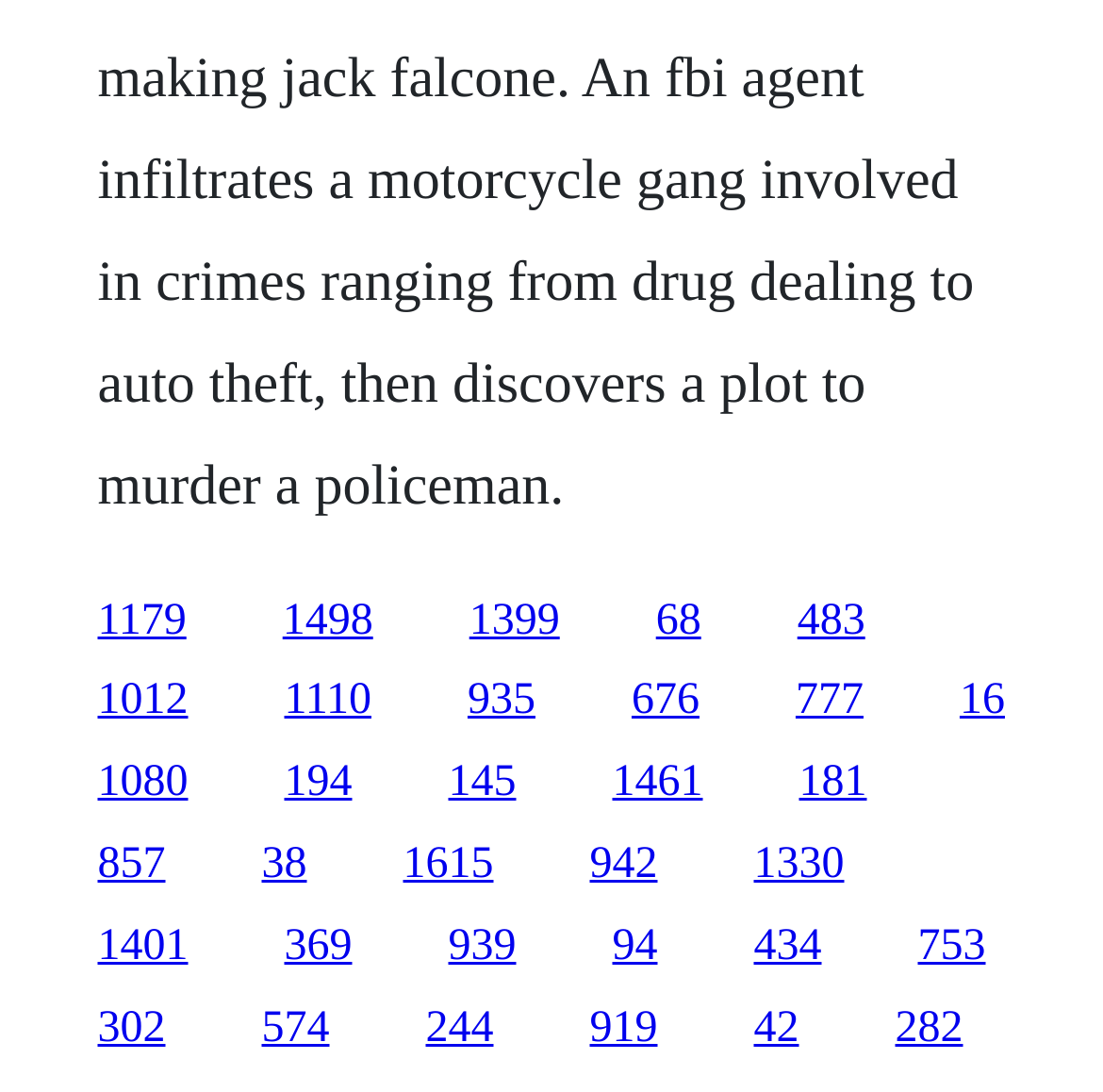Find the bounding box coordinates of the area that needs to be clicked in order to achieve the following instruction: "access the second link". The coordinates should be specified as four float numbers between 0 and 1, i.e., [left, top, right, bottom].

[0.258, 0.62, 0.337, 0.664]